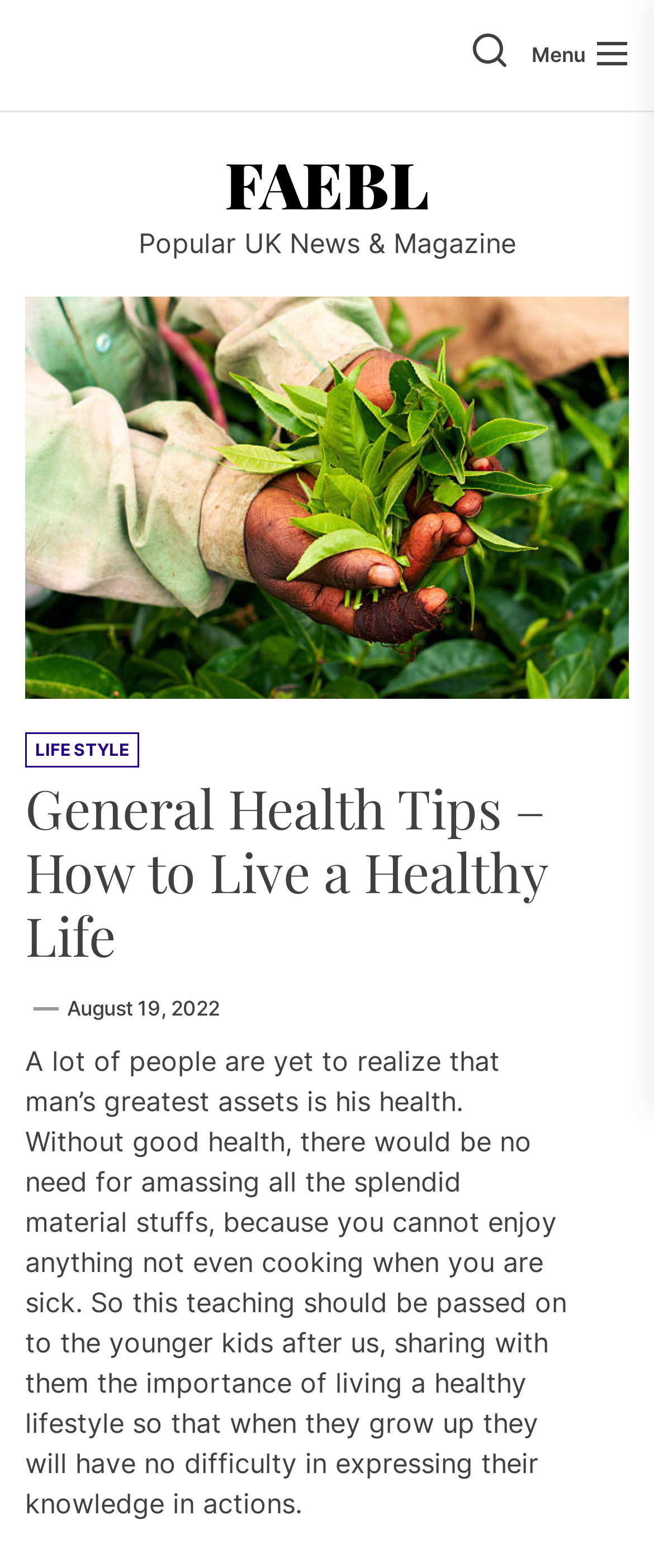Identify the bounding box of the HTML element described here: "parent_node: Menu". Provide the coordinates as four float numbers between 0 and 1: [left, top, right, bottom].

[0.723, 0.021, 0.774, 0.049]